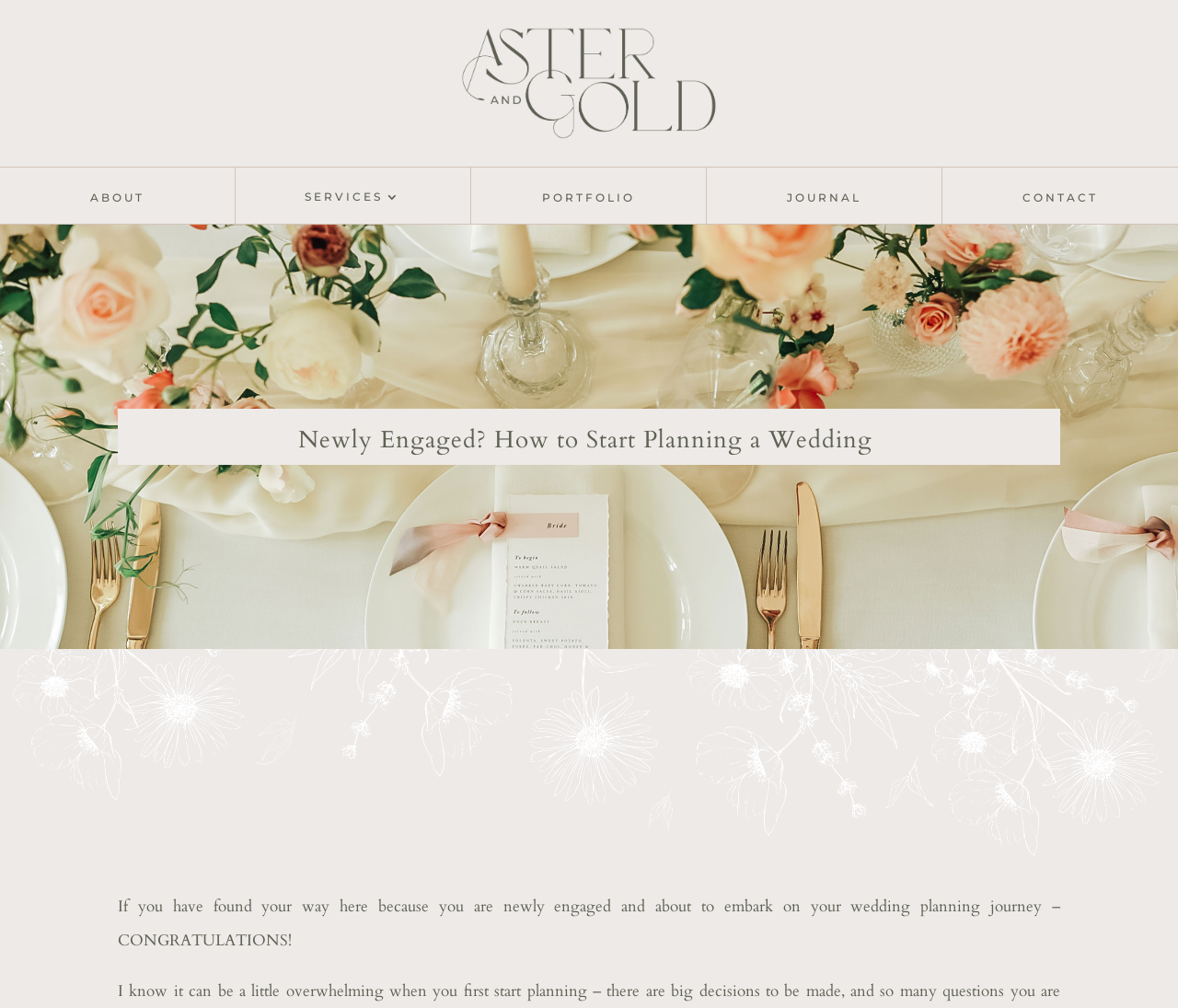Refer to the image and offer a detailed explanation in response to the question: What is the congratulatory message for?

The congratulatory message 'CONGRATULATIONS!' is for newly engaged couples who are about to embark on their wedding planning journey, as stated in the StaticText element.